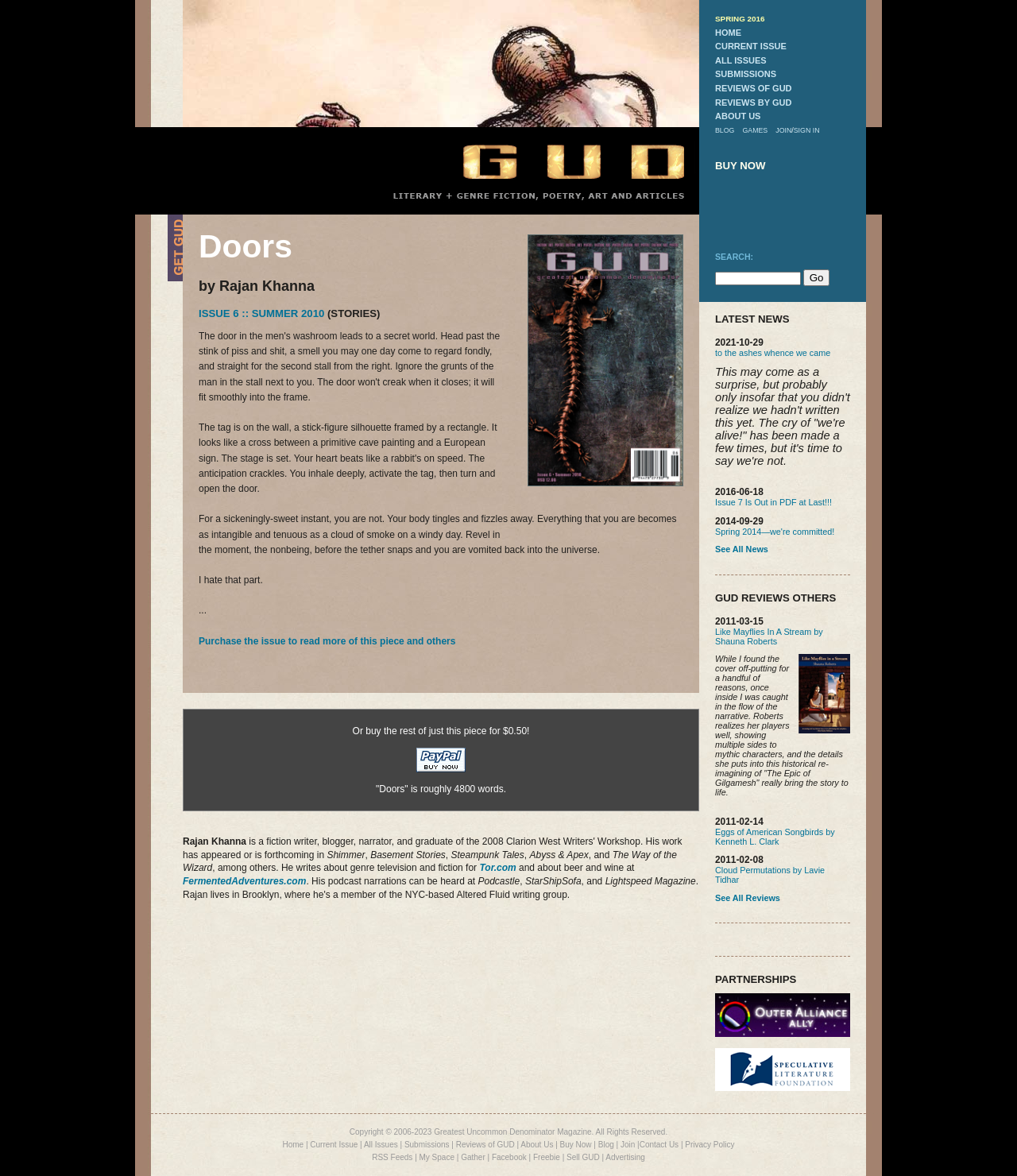Please specify the bounding box coordinates of the clickable section necessary to execute the following command: "Read more of 'Doors' by Rajan Khanna".

[0.195, 0.54, 0.448, 0.55]